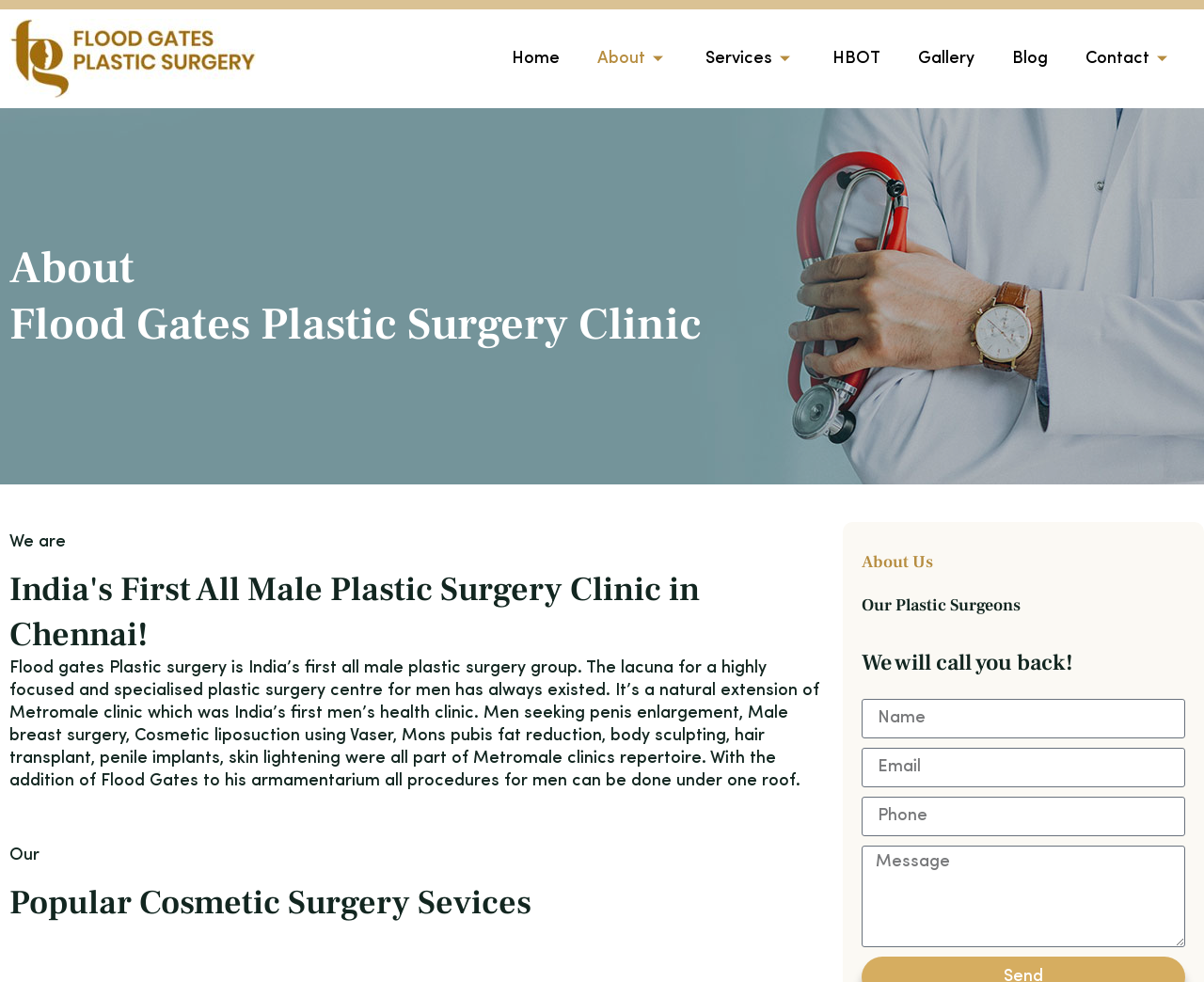Locate the bounding box coordinates of the element's region that should be clicked to carry out the following instruction: "Fill in the Name textbox". The coordinates need to be four float numbers between 0 and 1, i.e., [left, top, right, bottom].

[0.716, 0.712, 0.984, 0.752]